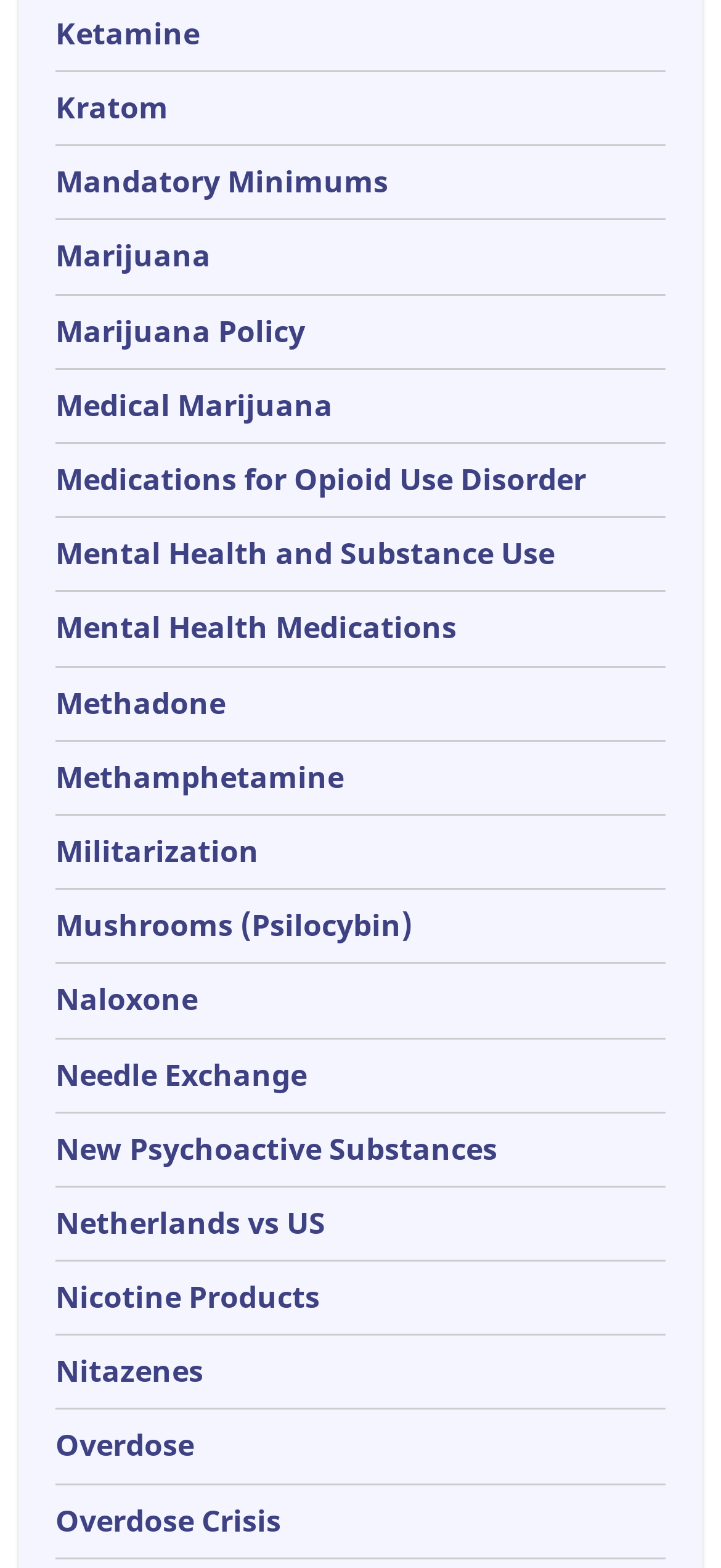Locate the bounding box coordinates of the item that should be clicked to fulfill the instruction: "Click on Ketamine".

[0.077, 0.008, 0.277, 0.034]